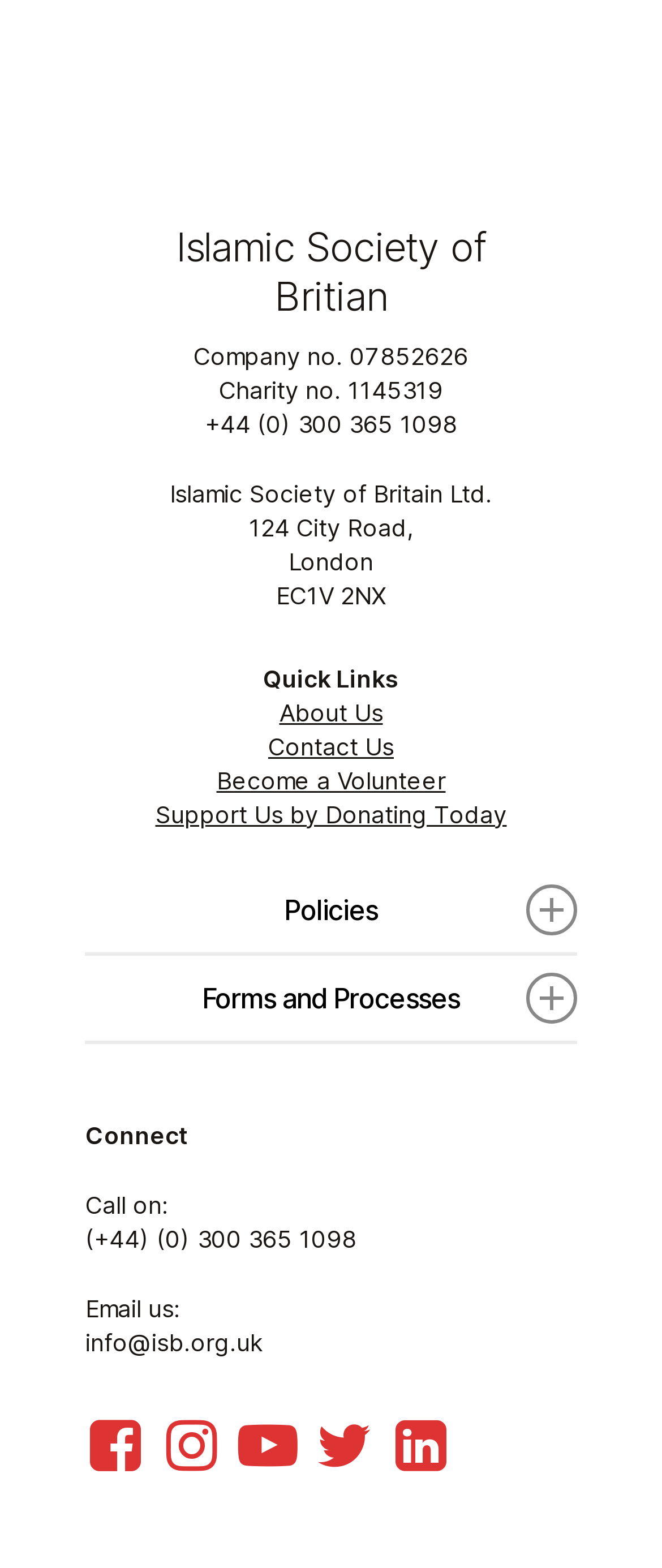What is the address of Islamic Society of Britain?
Using the image provided, answer with just one word or phrase.

124 City Road, London EC1V 2NX